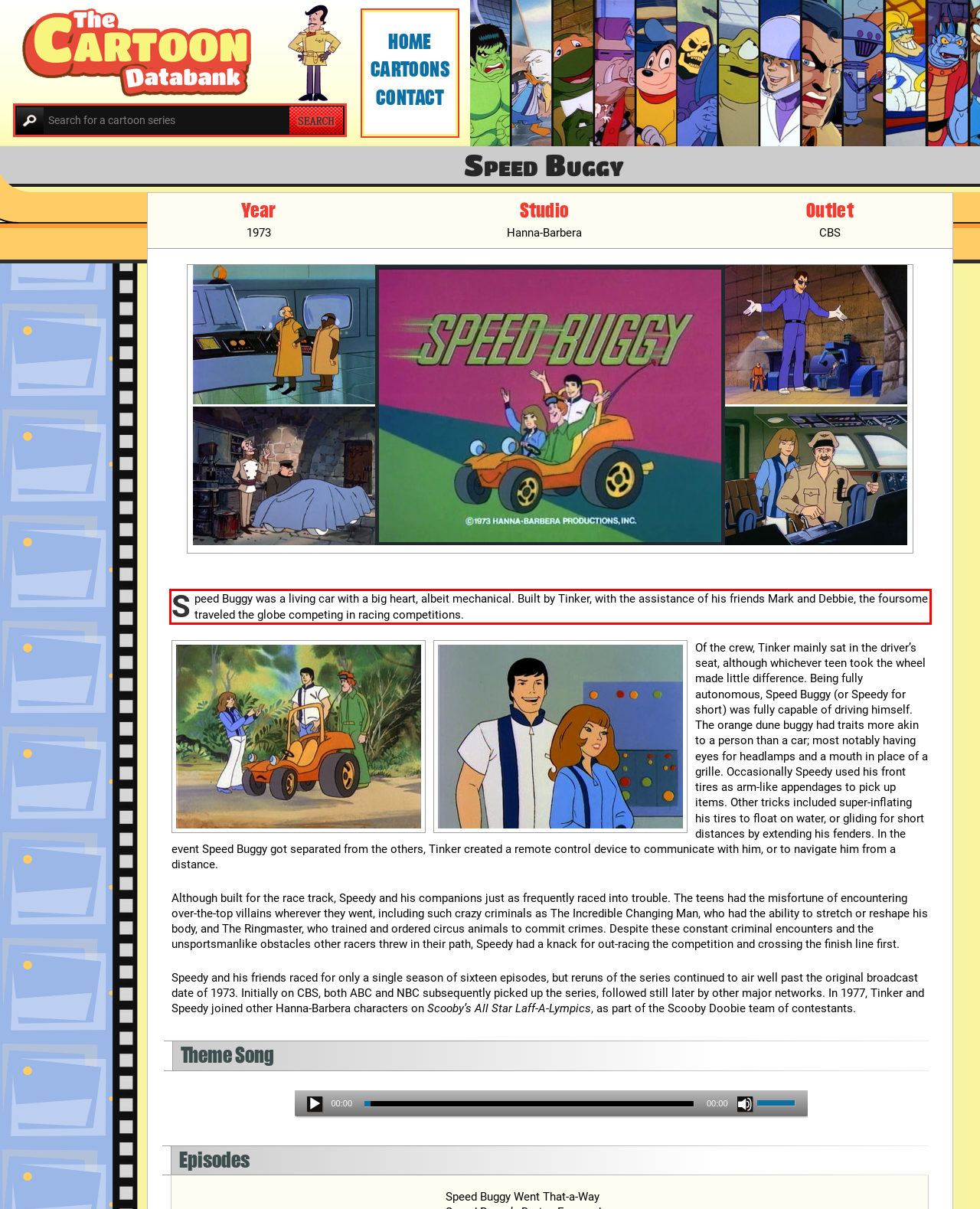You are provided with a screenshot of a webpage that includes a red bounding box. Extract and generate the text content found within the red bounding box.

Speed Buggy was a living car with a big heart, albeit mechanical. Built by Tinker, with the assistance of his friends Mark and Debbie, the foursome traveled the globe competing in racing competitions.